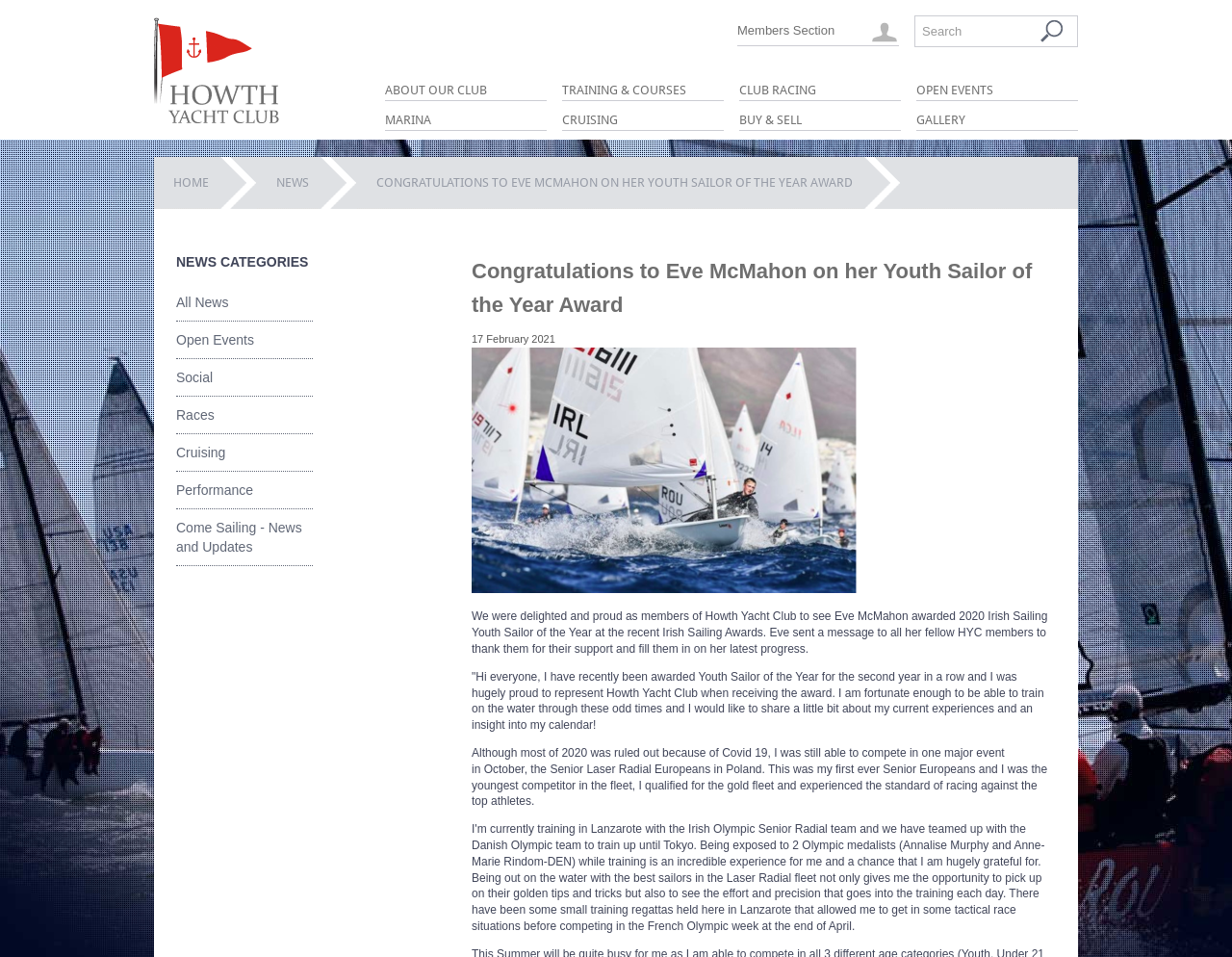What is the date mentioned in the article?
Please provide a detailed and comprehensive answer to the question.

I found the answer by reading the static text '17 February 2021' which is likely the date the article was published or the date of the event mentioned in the article.